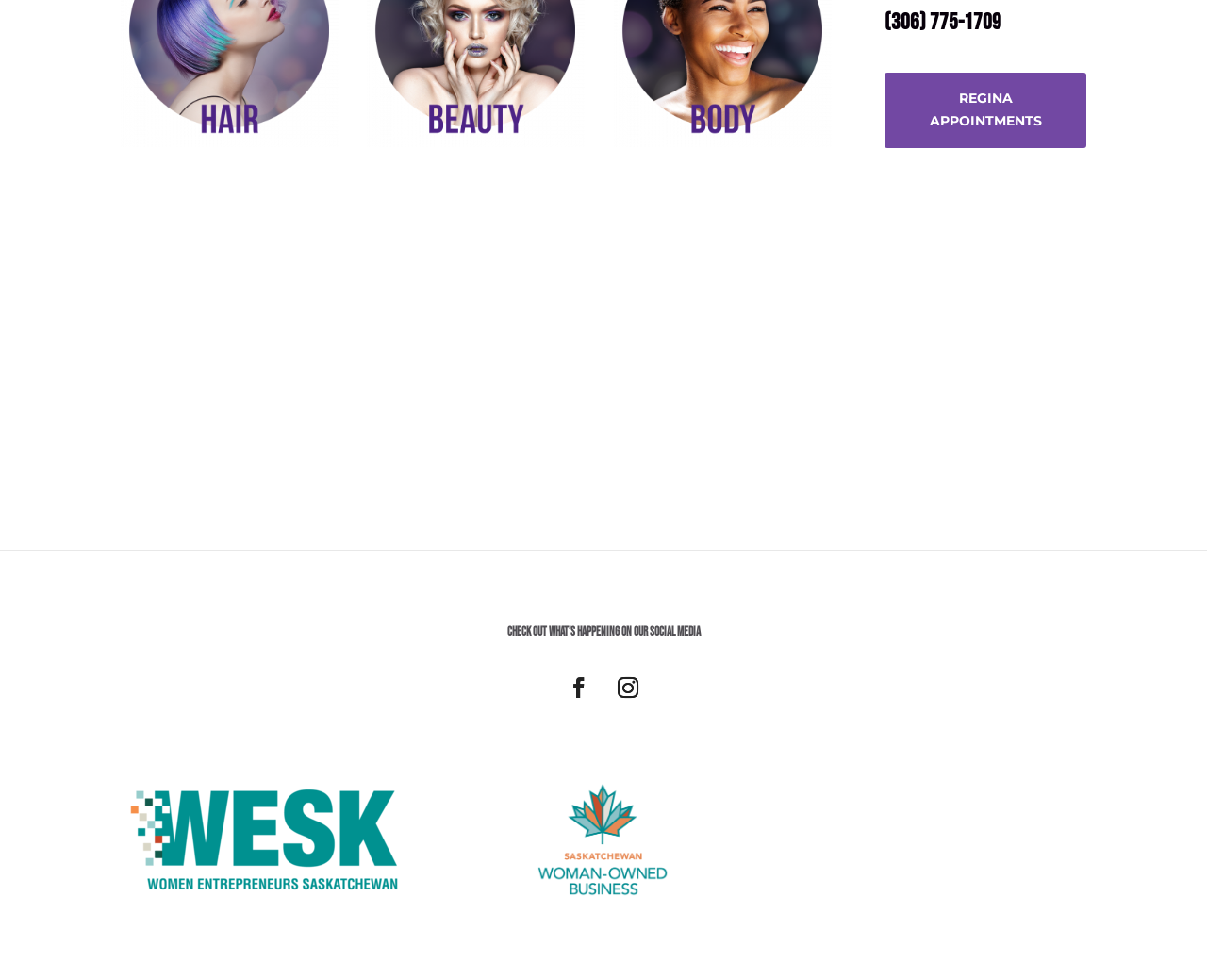Please analyze the image and give a detailed answer to the question:
How many social media links are there?

There are two social media links on the webpage, which are represented by the Unicode characters '' and ''. These links are located below the heading 'CHECK OUT WHAT’S HAPPENING ON OUR SOCIAL MEDIA' and have bounding box coordinates [0.463, 0.68, 0.497, 0.722] and [0.503, 0.68, 0.537, 0.722] respectively.